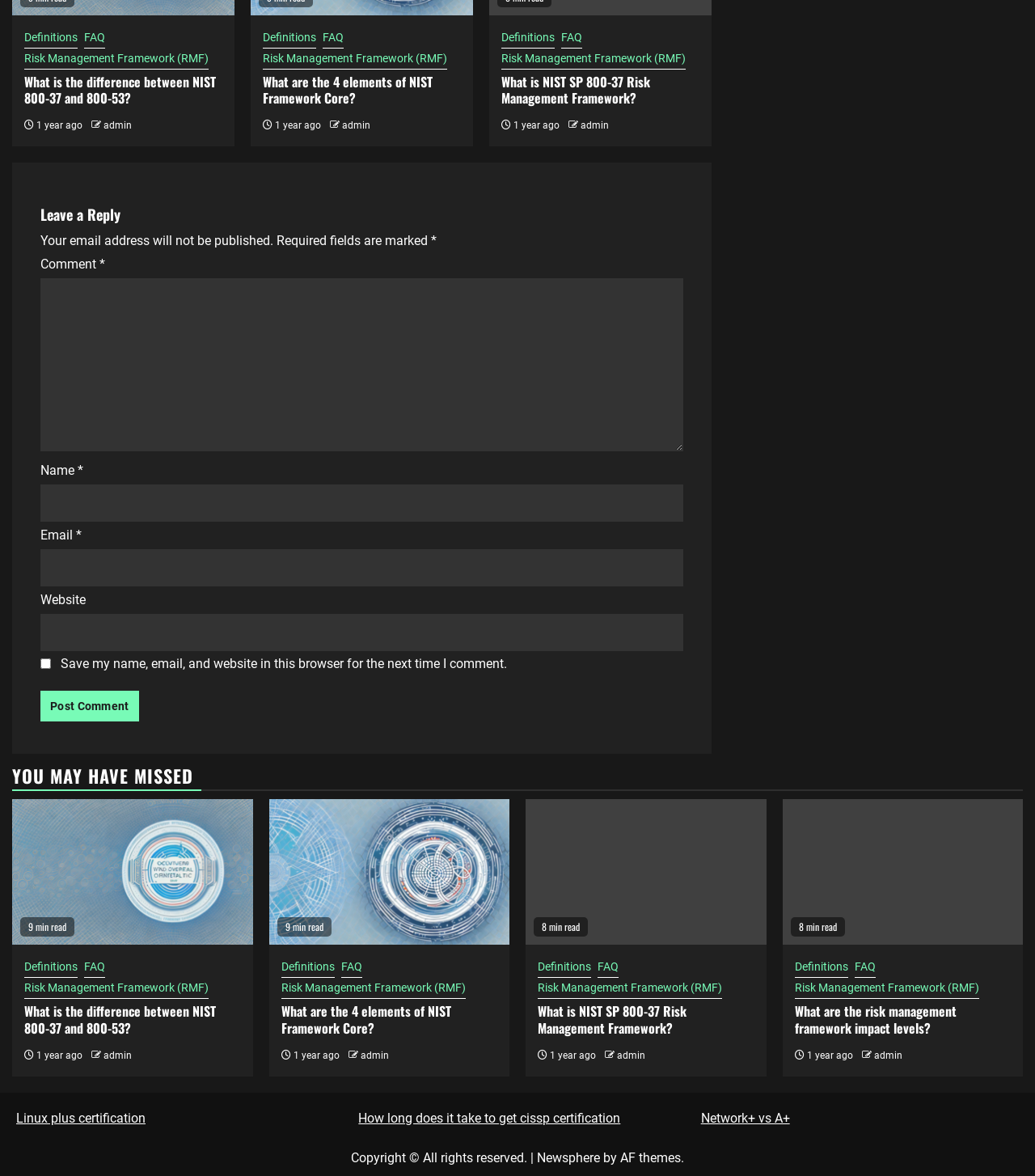What is the label next to the 'Email' field in the 'Leave a Reply' section?
Look at the image and respond with a single word or a short phrase.

Email address will not be published